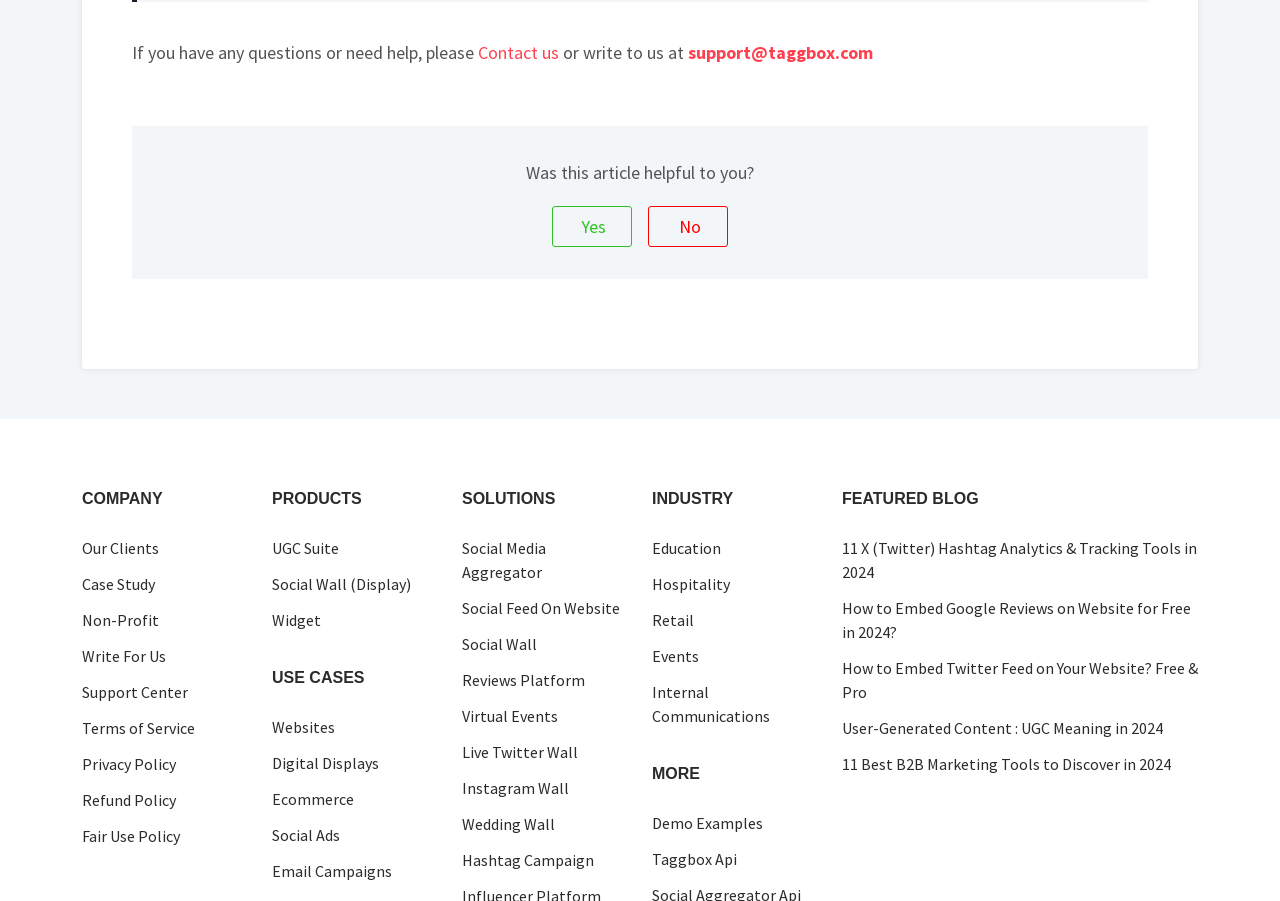What is the last link under the 'SOLUTIONS' heading?
Give a thorough and detailed response to the question.

I looked at the links under the 'SOLUTIONS' heading and found that the last link is 'Hashtag Campaign', which is the 7th link in the list.